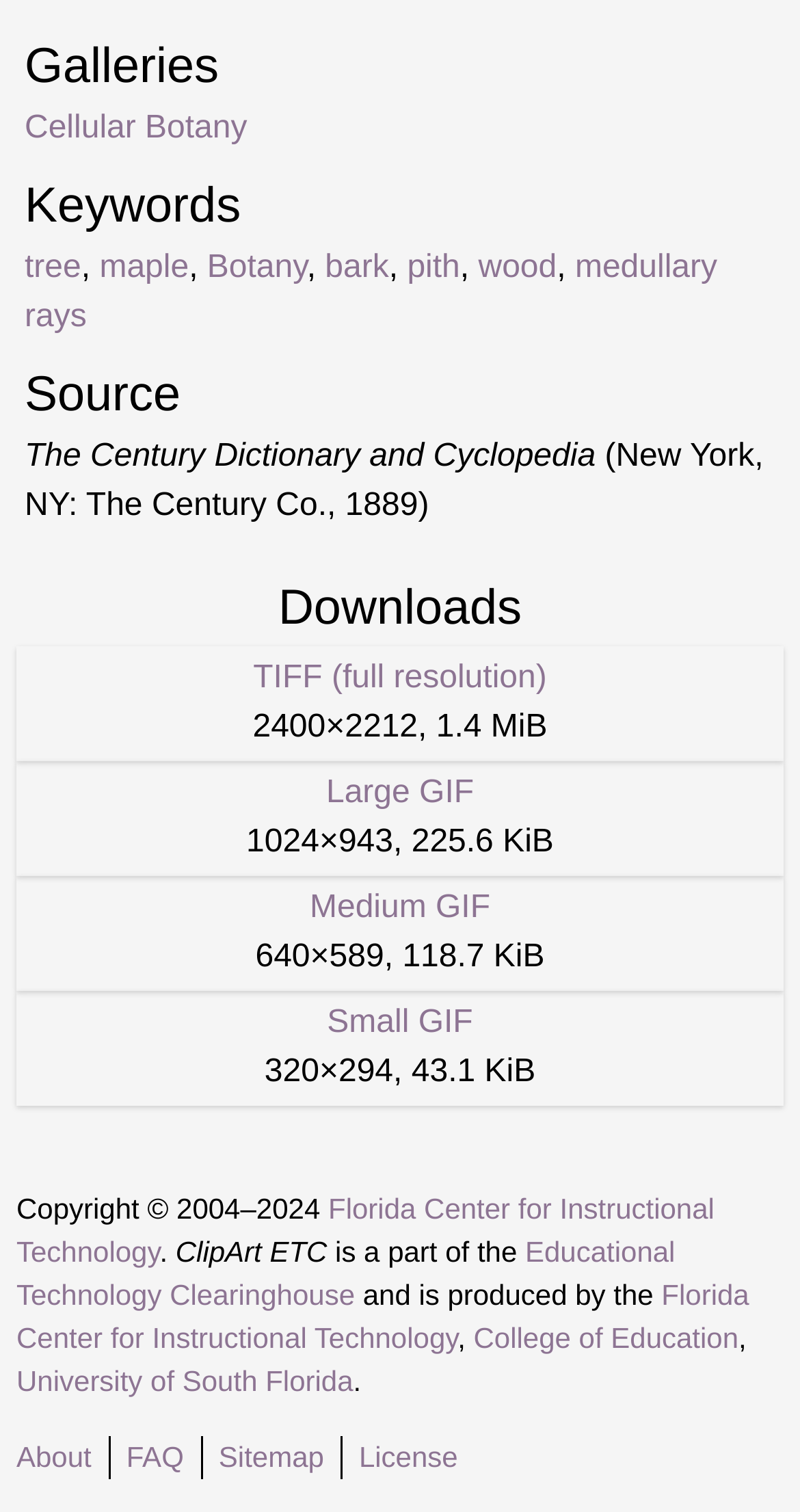What are the keywords related to botany?
Look at the image and respond with a one-word or short-phrase answer.

tree, maple, Botany, bark, pith, wood, medullary rays